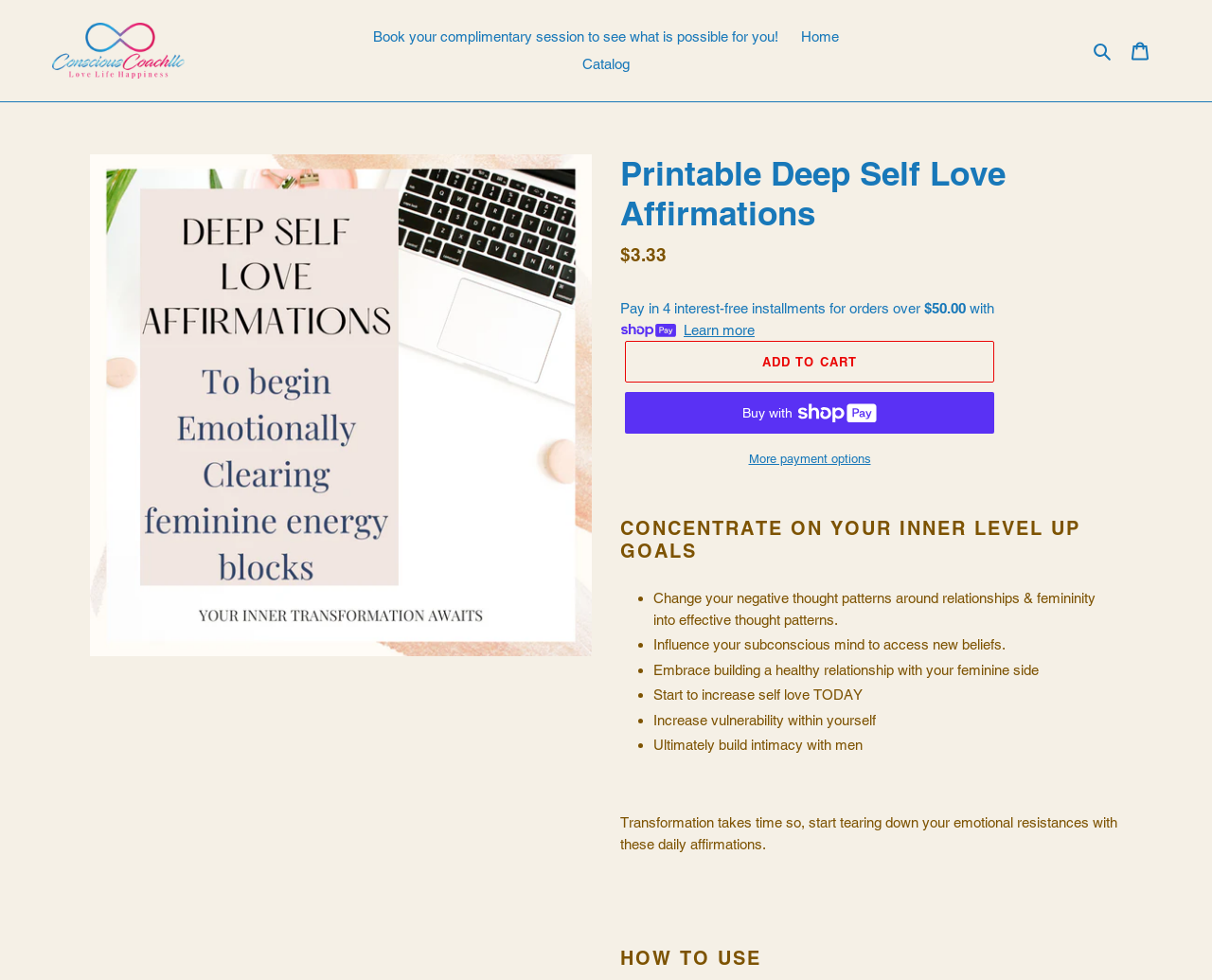Describe all the key features of the webpage in detail.

This webpage is about "Printable Deep Self Love Affirmations" and appears to be a product page. At the top, there is a navigation menu with links to "Home", "Catalog", and "Cart", as well as a search button. Below the navigation menu, there is a large image of the product, accompanied by a heading that reads "Printable Deep Self Love Affirmations".

To the right of the image, there is a description list that displays the regular price of the product, which is $3.33. Below the description list, there is a text that mentions the option to pay in 4 interest-free installments for orders over $50.00 with Shop Pay.

The main content of the page is divided into two sections. The first section has a heading that reads "CONCENTRATE ON YOUR INNER LEVEL UP GOALS" and lists five bullet points that describe the benefits of using the affirmations, including changing negative thought patterns, influencing the subconscious mind, and building a healthy relationship with one's feminine side.

The second section has a heading that reads "HOW TO USE" and appears to provide instructions on how to use the affirmations. Above this section, there are three buttons: "Add to cart", "Buy now with ShopPay", and "More payment options".

Throughout the page, there are several images, including the product image, the Shop Pay logo, and an image of a button with no description. The overall layout of the page is clean and easy to navigate, with clear headings and concise text.